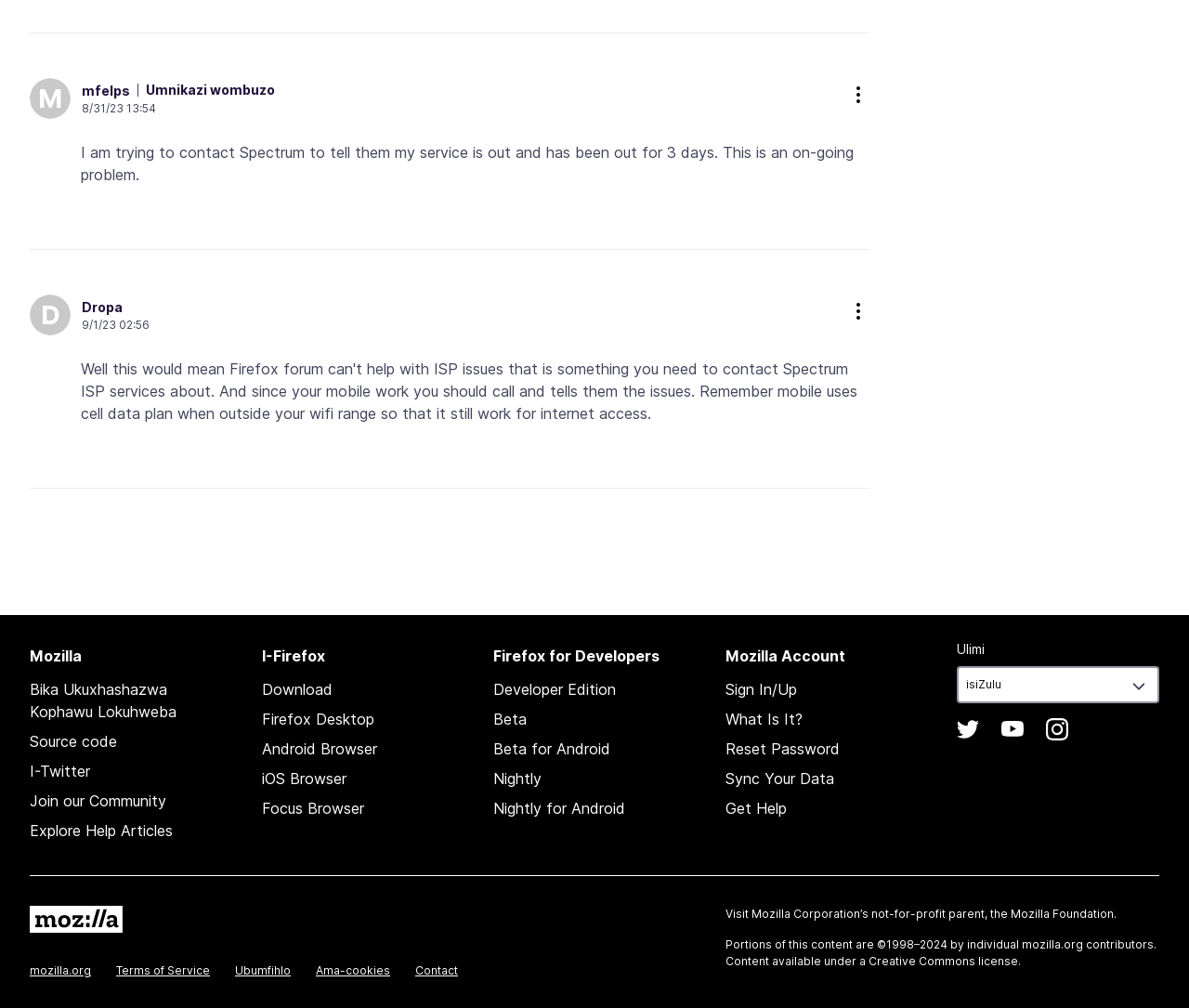Determine the bounding box coordinates of the clickable region to follow the instruction: "Click the 'more options' button".

[0.712, 0.083, 0.731, 0.105]